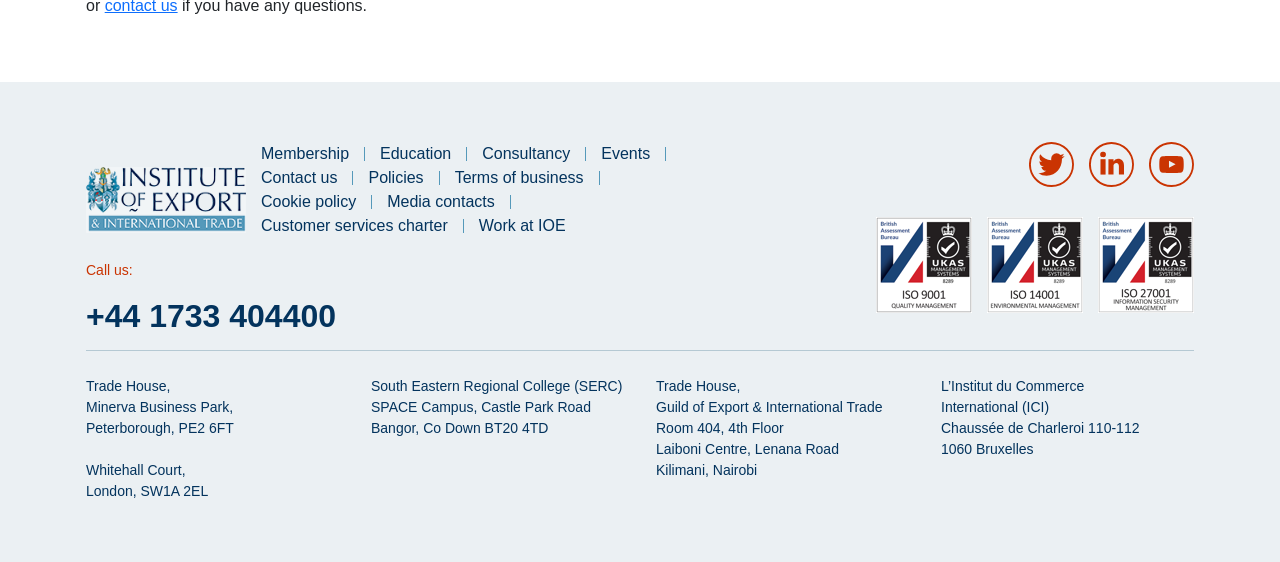Please find the bounding box coordinates of the element that you should click to achieve the following instruction: "Click IOE Logo". The coordinates should be presented as four float numbers between 0 and 1: [left, top, right, bottom].

[0.067, 0.297, 0.192, 0.414]